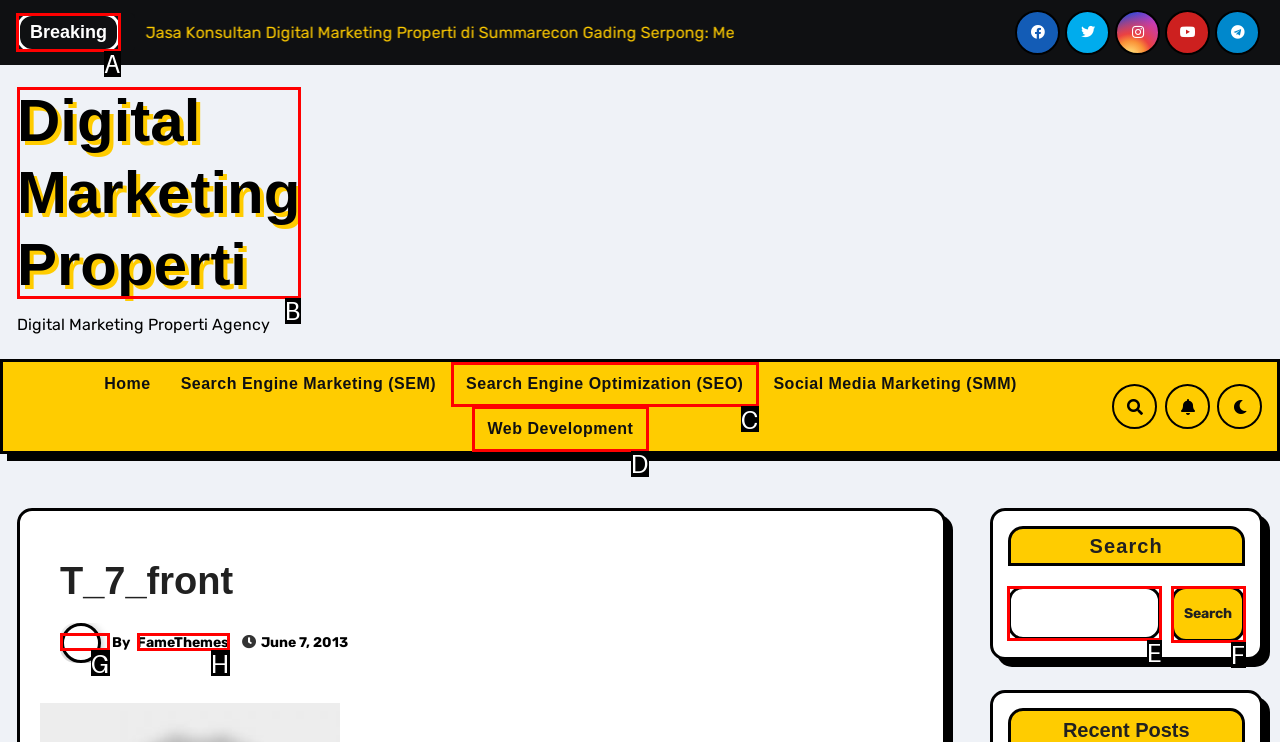For the task: Read about Adebola Williams, tell me the letter of the option you should click. Answer with the letter alone.

None